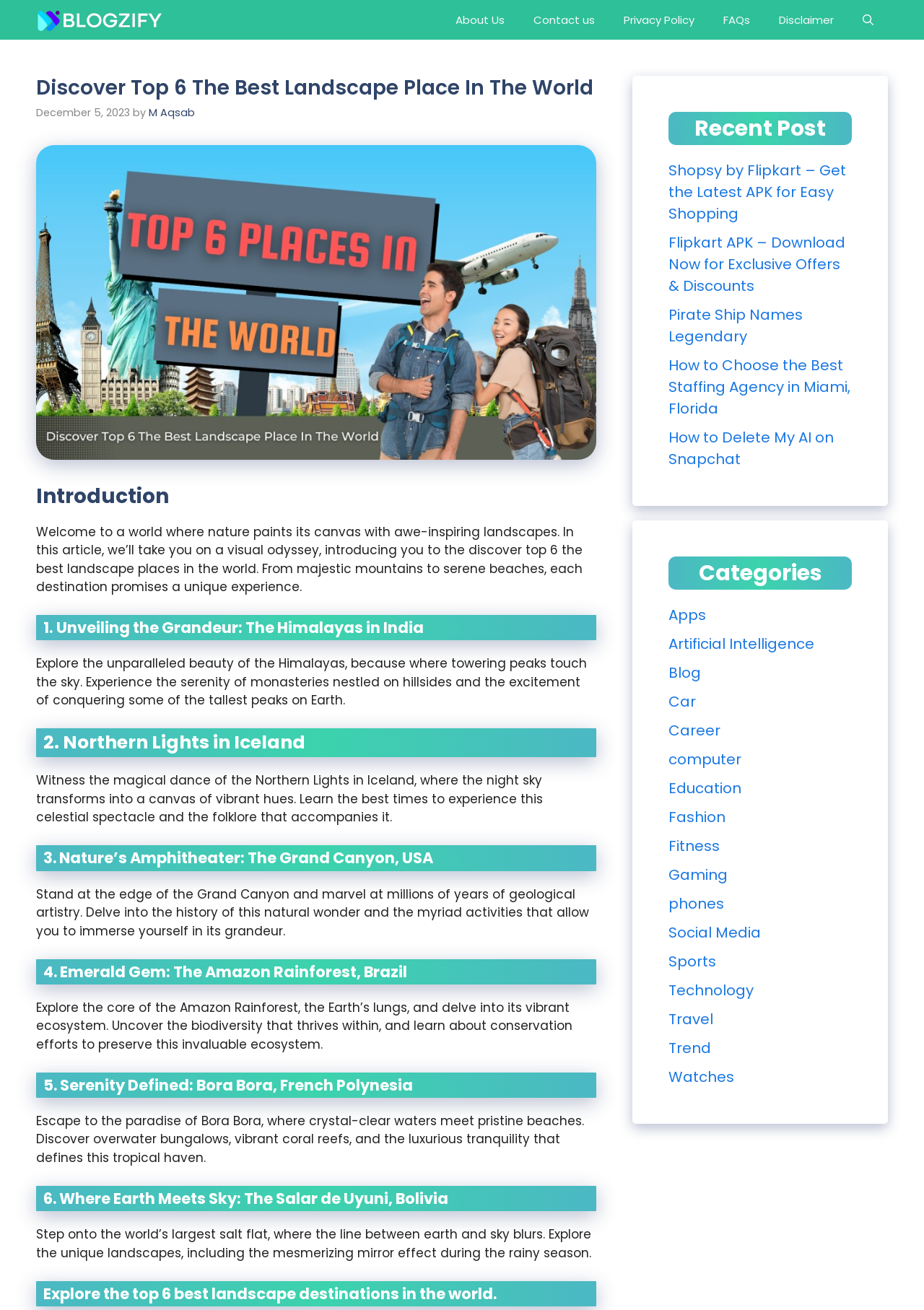Could you determine the bounding box coordinates of the clickable element to complete the instruction: "Explore the 'Categories' section"? Provide the coordinates as four float numbers between 0 and 1, i.e., [left, top, right, bottom].

[0.723, 0.425, 0.922, 0.45]